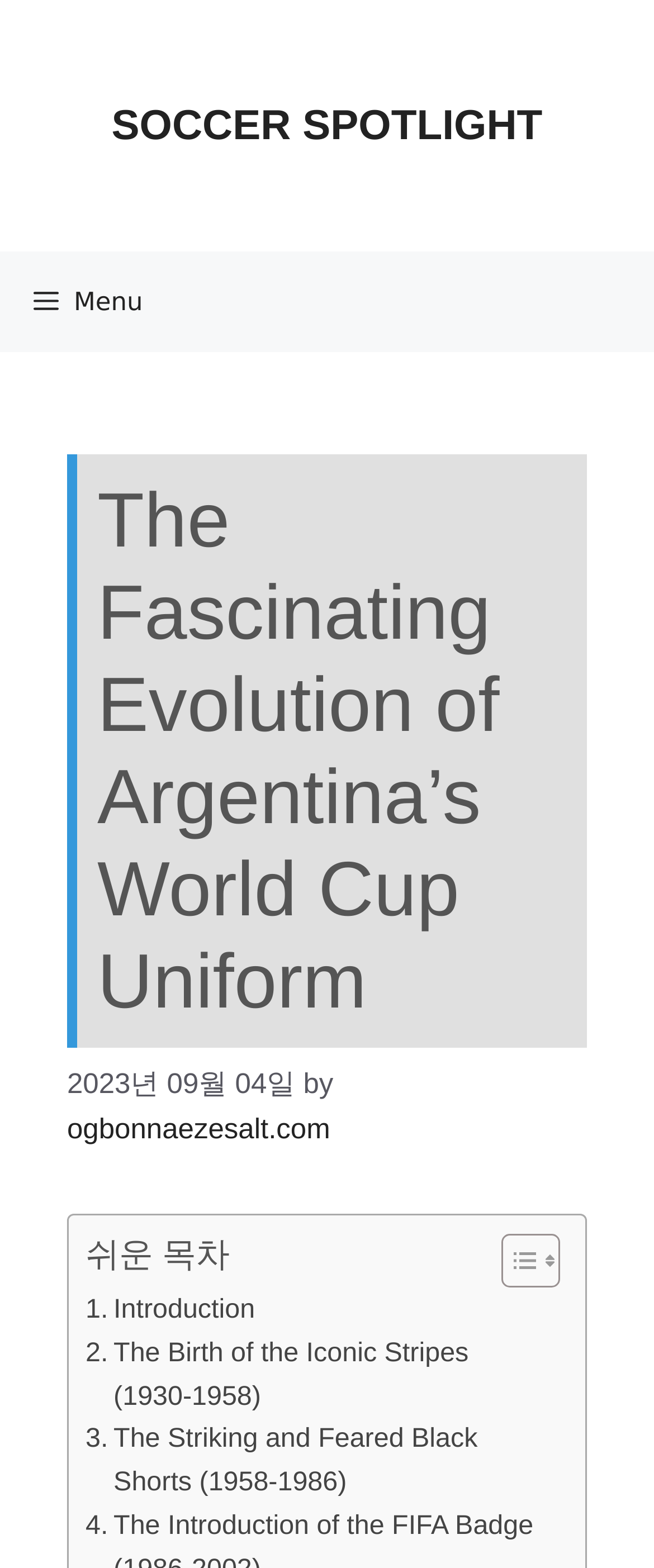What is the author's website?
Please ensure your answer is as detailed and informative as possible.

The author's website can be found in the link element, which displays 'ogbonnaezesalt.com', indicating that the author's website is ogbonnaezesalt.com.